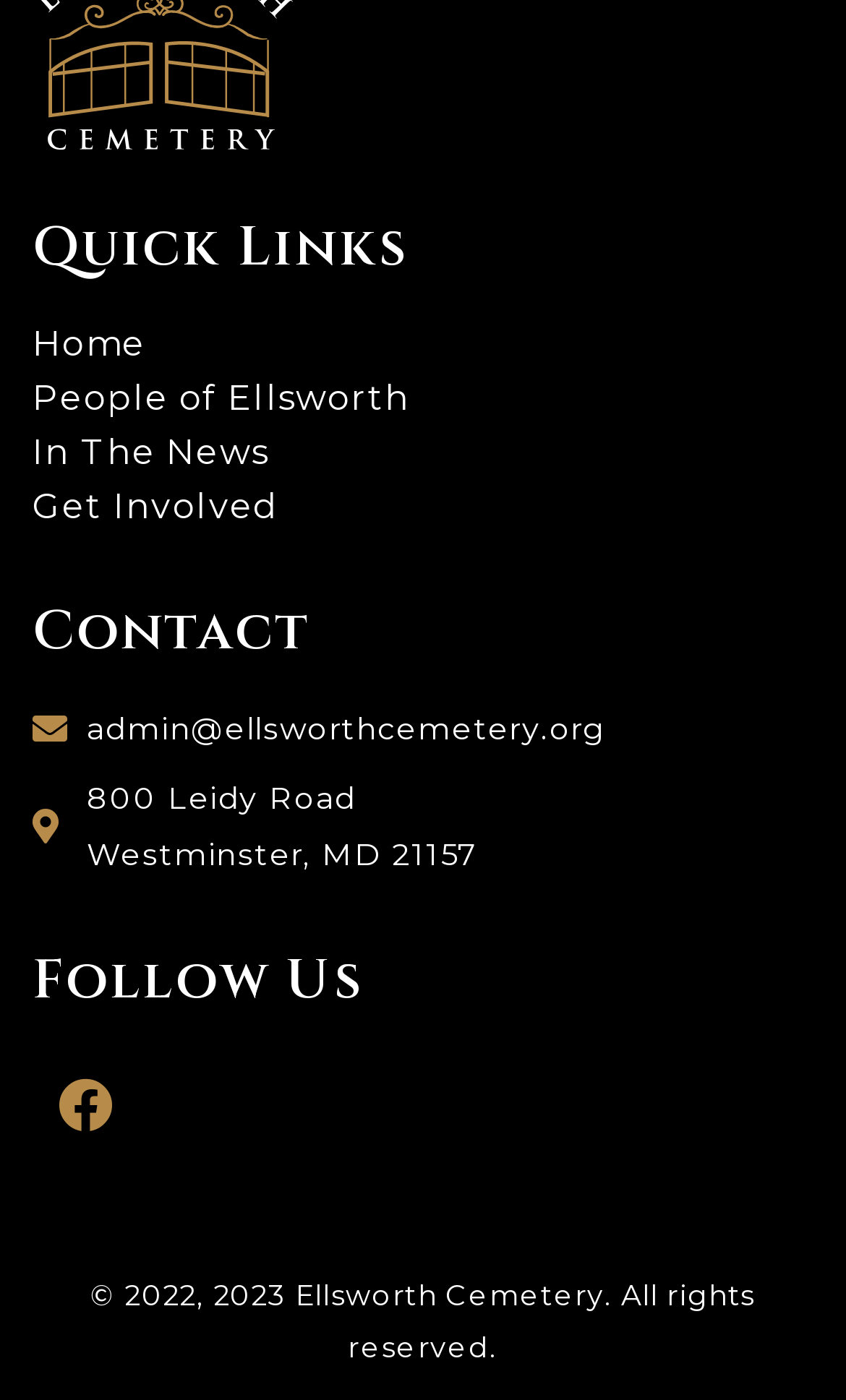Based on the provided description, "Jun 12, 2021, 9:30 AM", find the bounding box of the corresponding UI element in the screenshot.

None